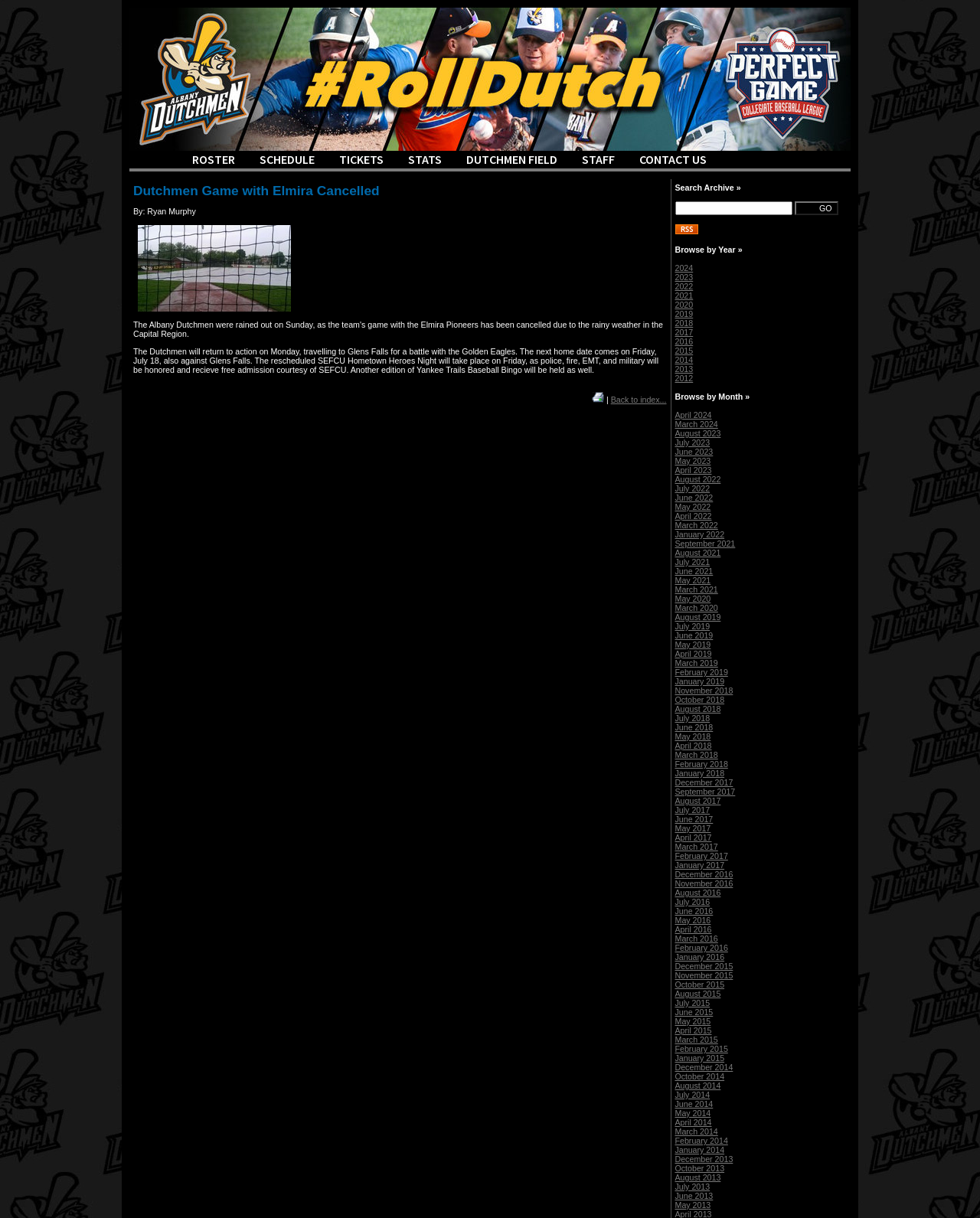Determine the coordinates of the bounding box for the clickable area needed to execute this instruction: "Click on the DUTCHMEN FIELD link".

[0.463, 0.124, 0.581, 0.137]